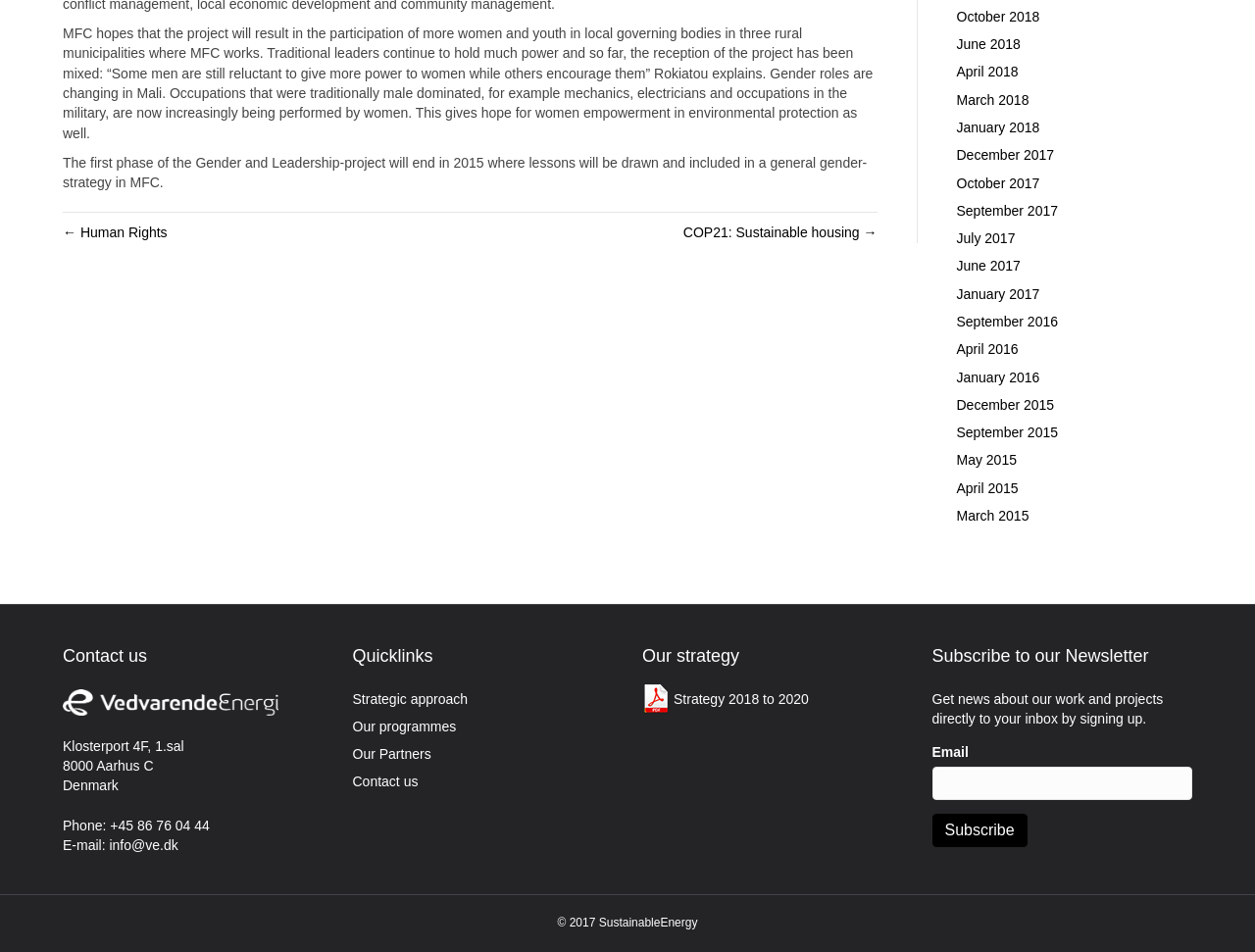Determine the bounding box coordinates of the UI element described by: "info@ve.dk".

[0.087, 0.88, 0.142, 0.896]